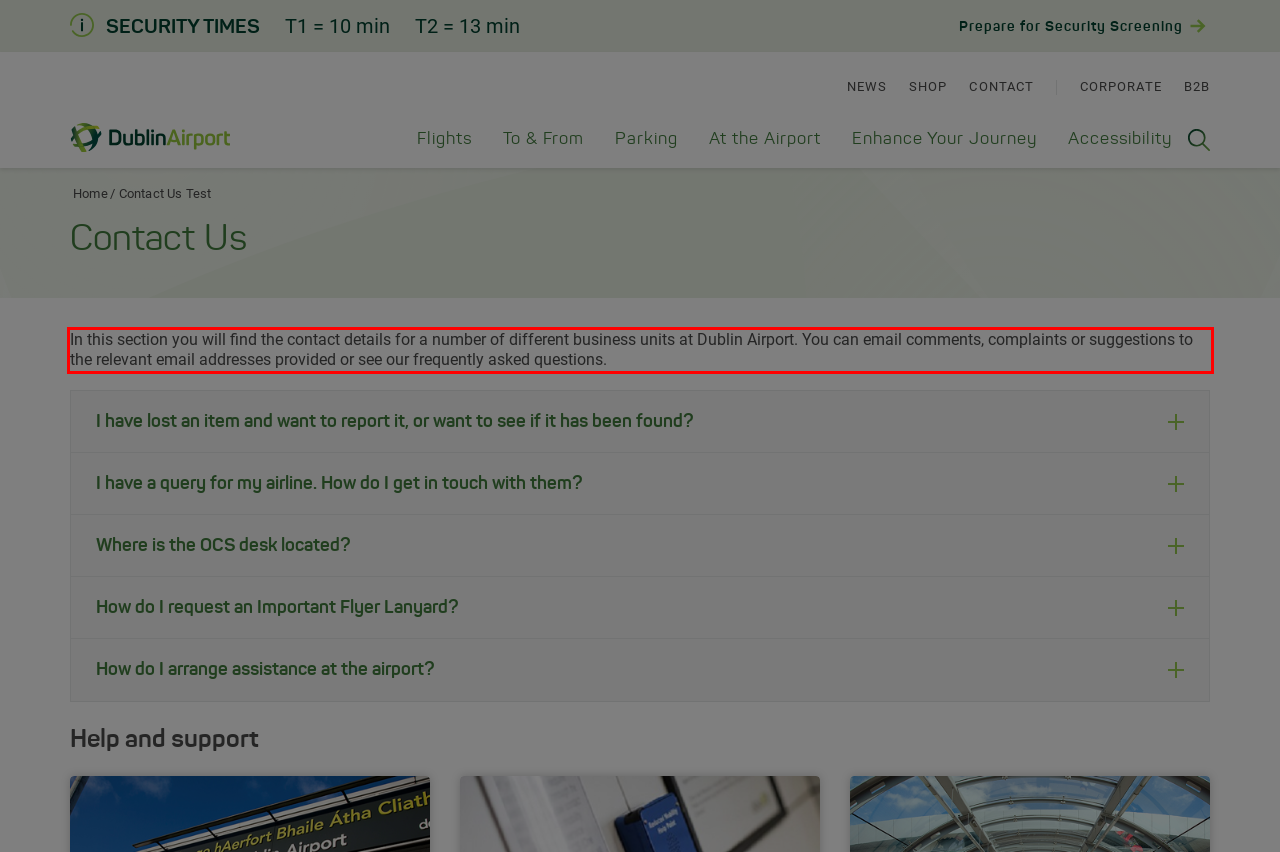Given a screenshot of a webpage with a red bounding box, extract the text content from the UI element inside the red bounding box.

In this section you will find the contact details for a number of different business units at Dublin Airport. You can email comments, complaints or suggestions to the relevant email addresses provided or see our frequently asked questions.